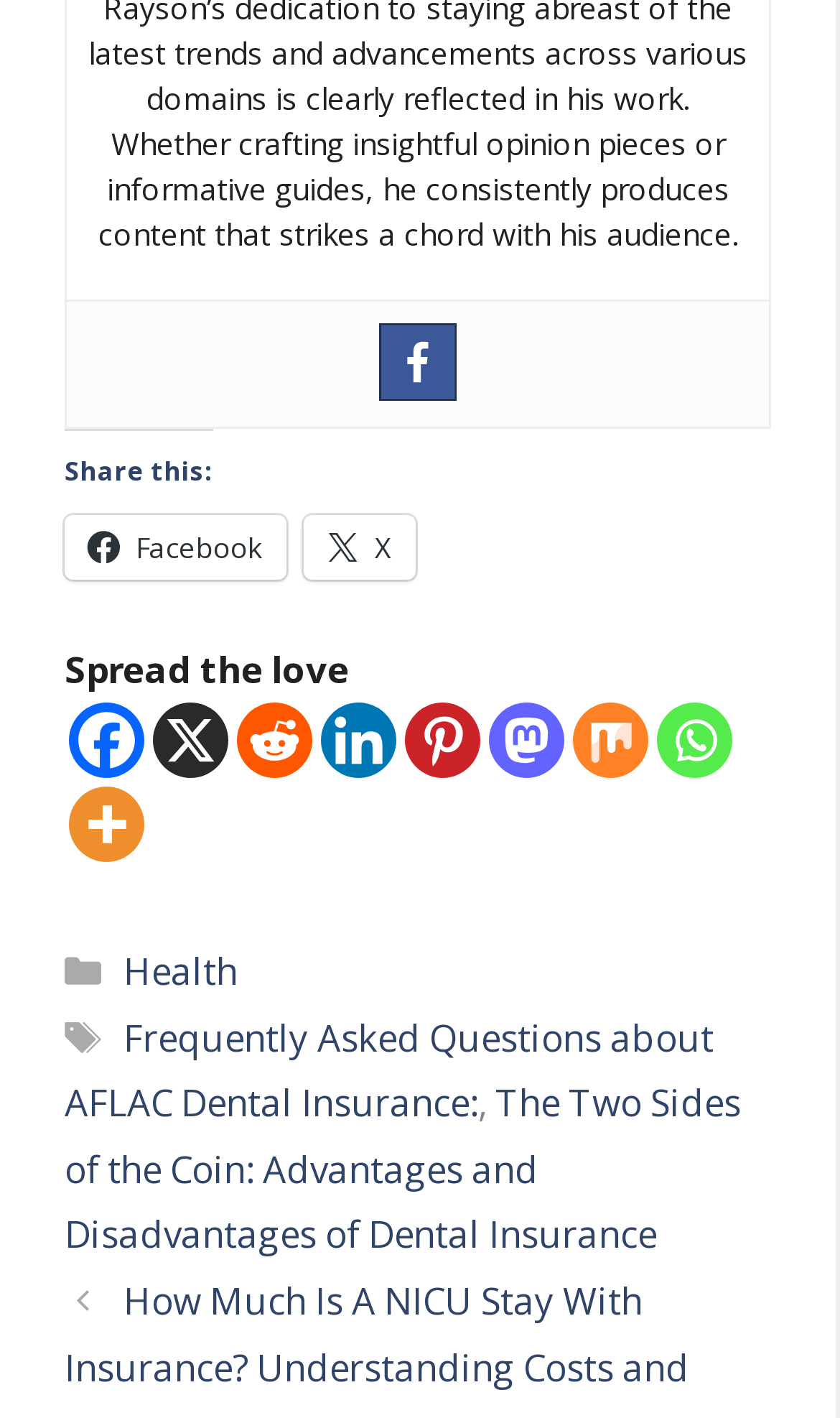Please identify the bounding box coordinates of the clickable region that I should interact with to perform the following instruction: "View categories". The coordinates should be expressed as four float numbers between 0 and 1, i.e., [left, top, right, bottom].

[0.144, 0.663, 0.359, 0.698]